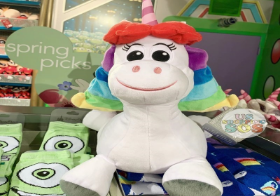Write a descriptive caption for the image, covering all notable aspects.

A vibrant and cheerful unicorn plush toy sits prominently on display, showcasing its colorful rainbow mane and bright red hair. This enchanting creature features a sweet smile and large, expressive eyes, making it an adorable companion for children and collectors alike. The plush unicorn is surrounded by various themed socks, hinting at a playful and whimsical shopping atmosphere. Behind it, a sign reading "spring picks" suggests a seasonal focus, emphasizing the freshness and charm of the merchandise. This image captures the essence of fun and imagination, perfect for those looking to bring a touch of magic into their lives.